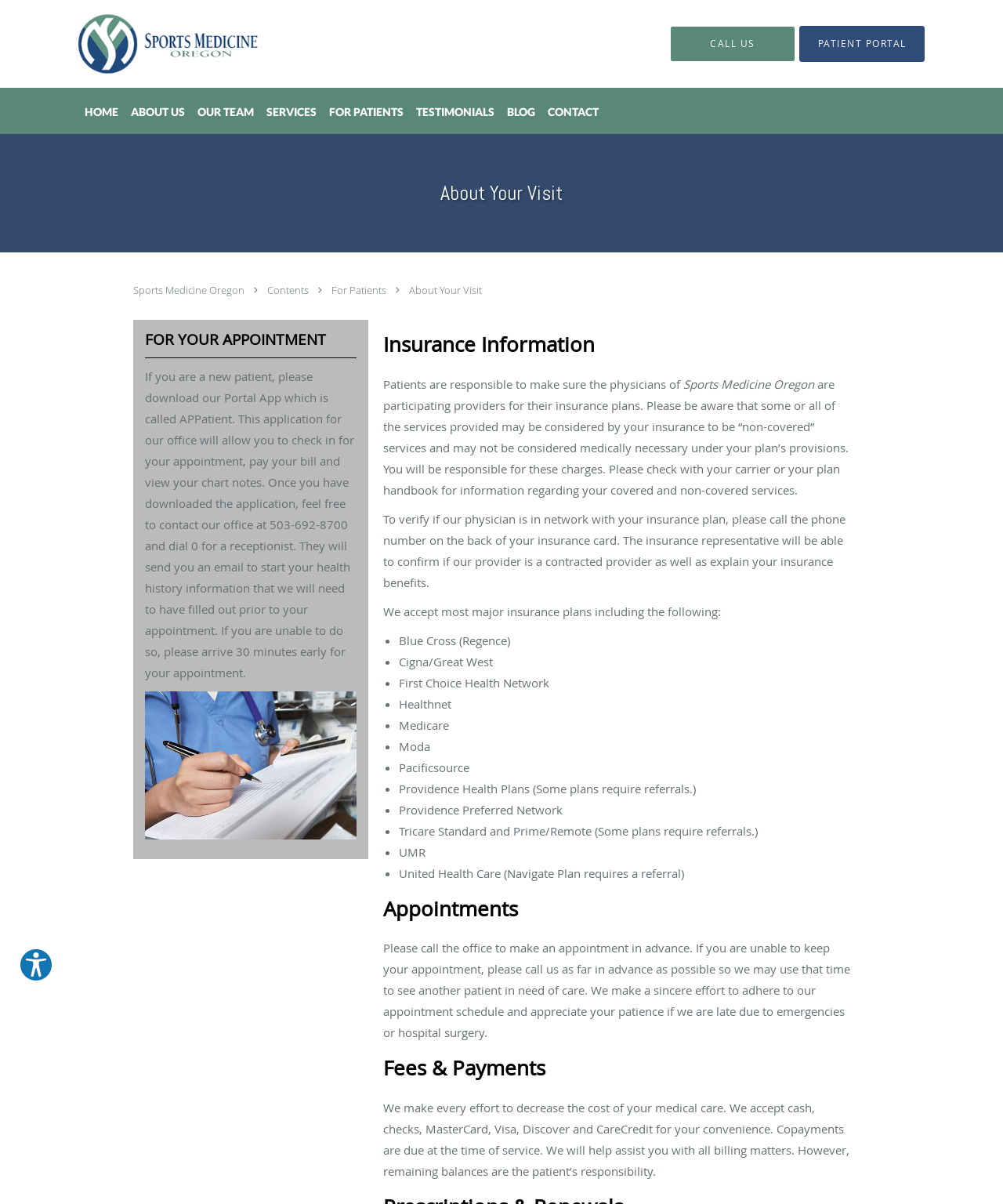Determine the bounding box for the UI element that matches this description: "Testimonials".

[0.409, 0.074, 0.499, 0.111]